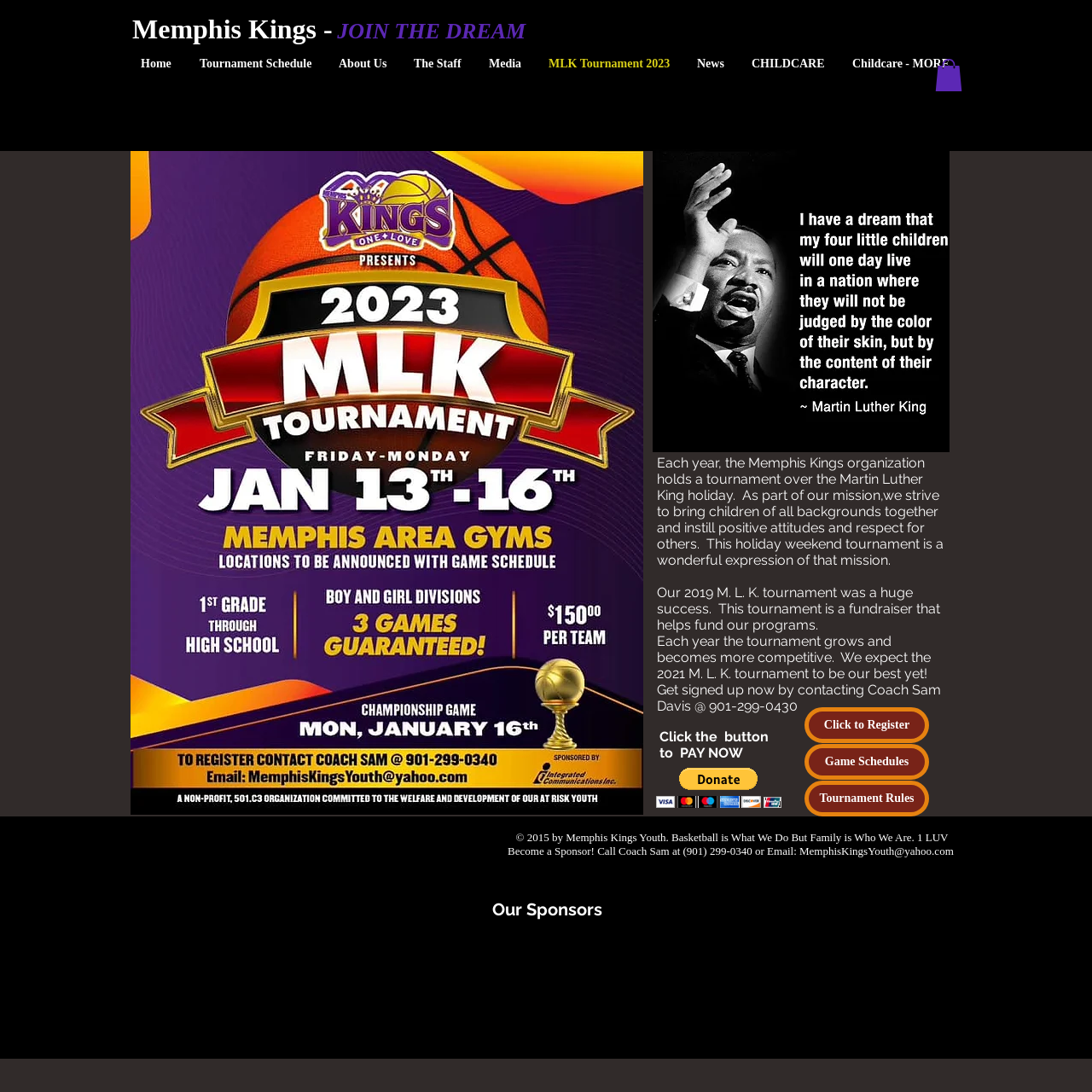Locate the bounding box coordinates of the element that should be clicked to fulfill the instruction: "Click the 'Home' link".

[0.117, 0.045, 0.171, 0.071]